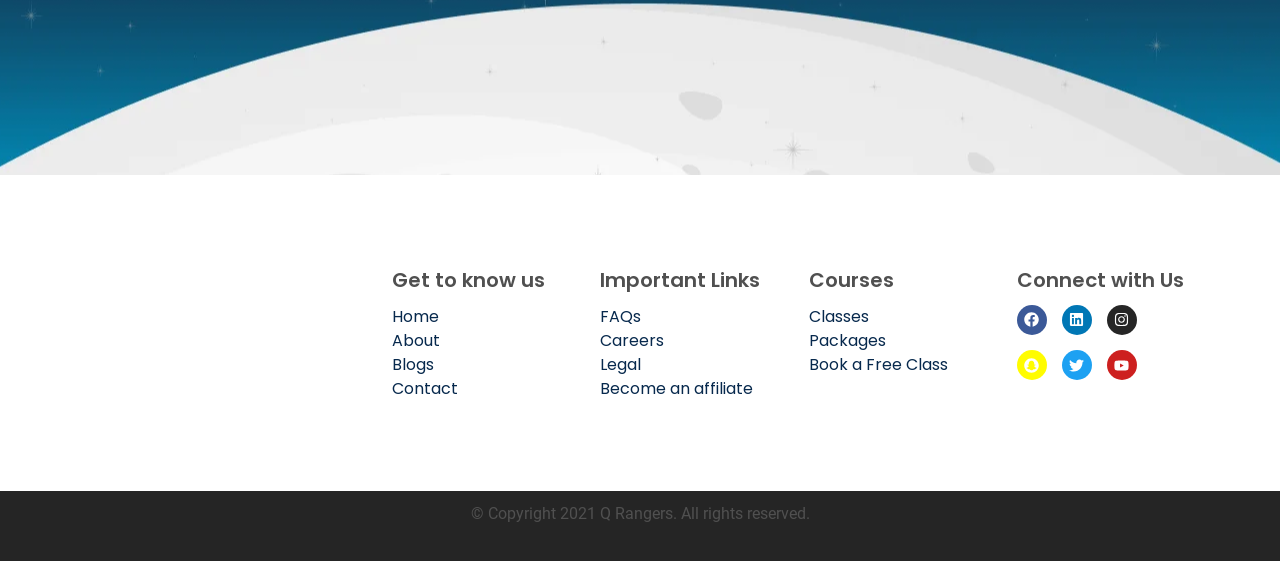Please indicate the bounding box coordinates of the element's region to be clicked to achieve the instruction: "Book a Free Class". Provide the coordinates as four float numbers between 0 and 1, i.e., [left, top, right, bottom].

[0.632, 0.629, 0.779, 0.672]